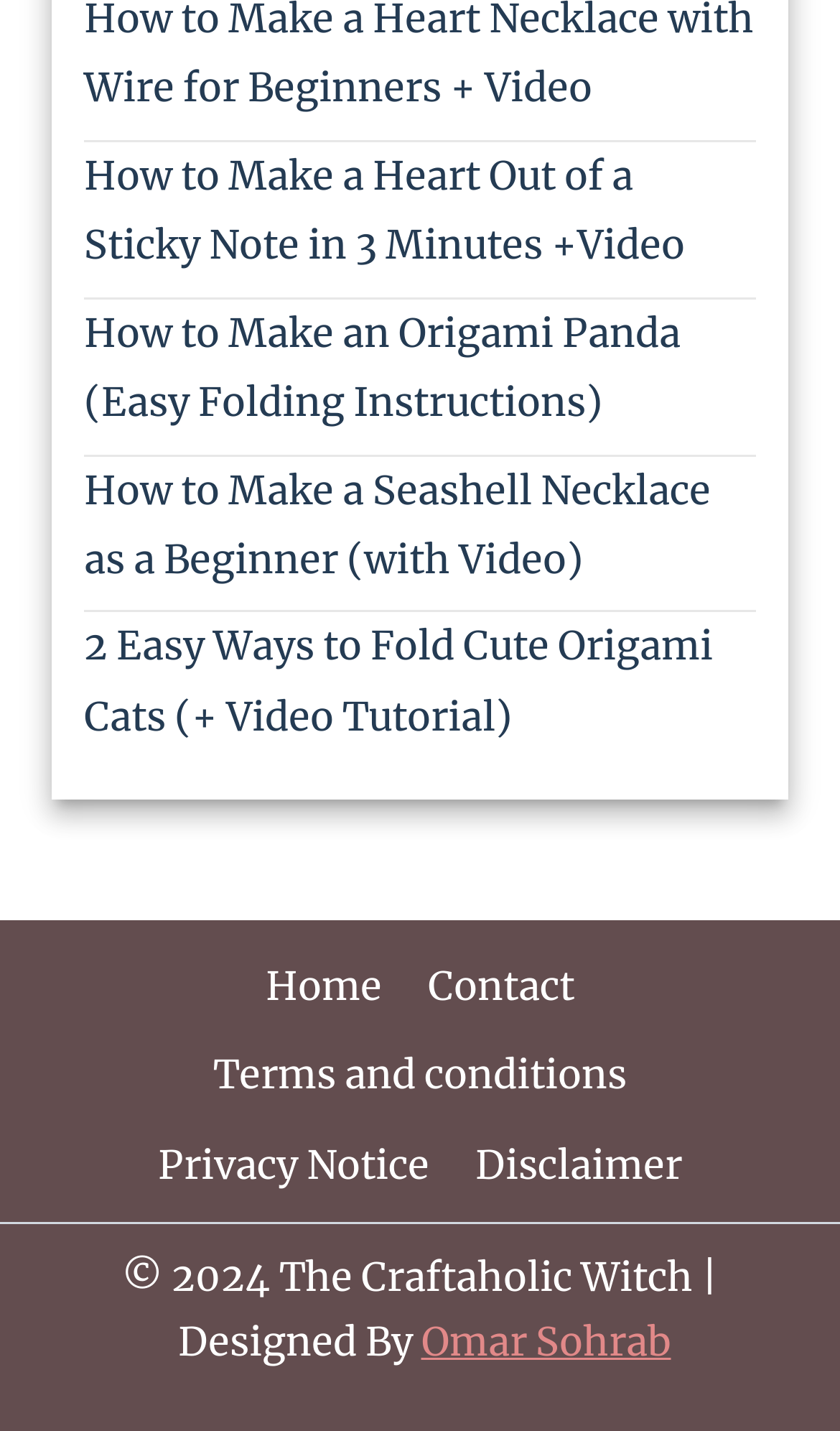What is the topic of the first link? Observe the screenshot and provide a one-word or short phrase answer.

Making a heart out of a sticky note